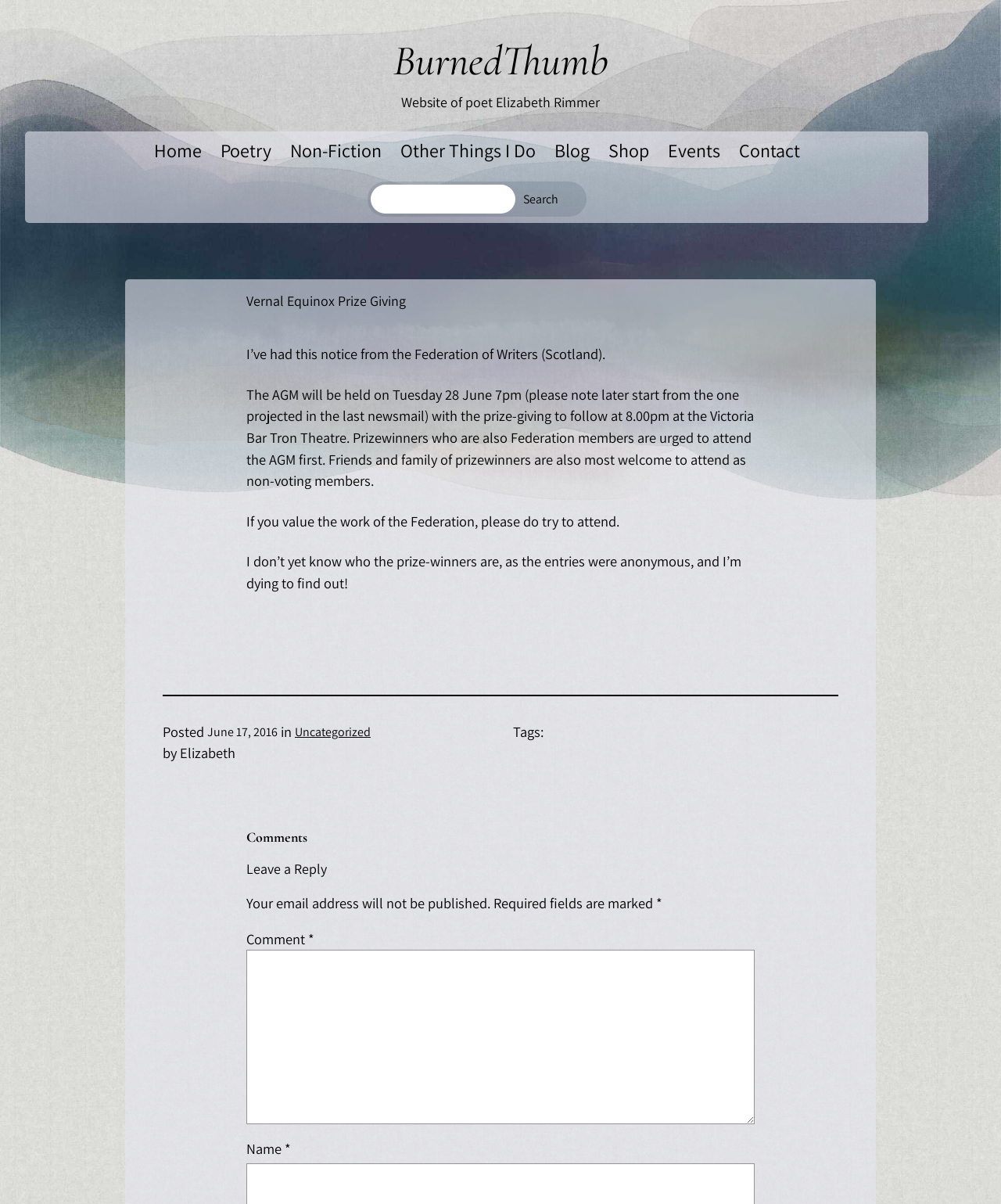Respond with a single word or phrase to the following question: What is the purpose of the event on Tuesday 28 June?

Prize-giving